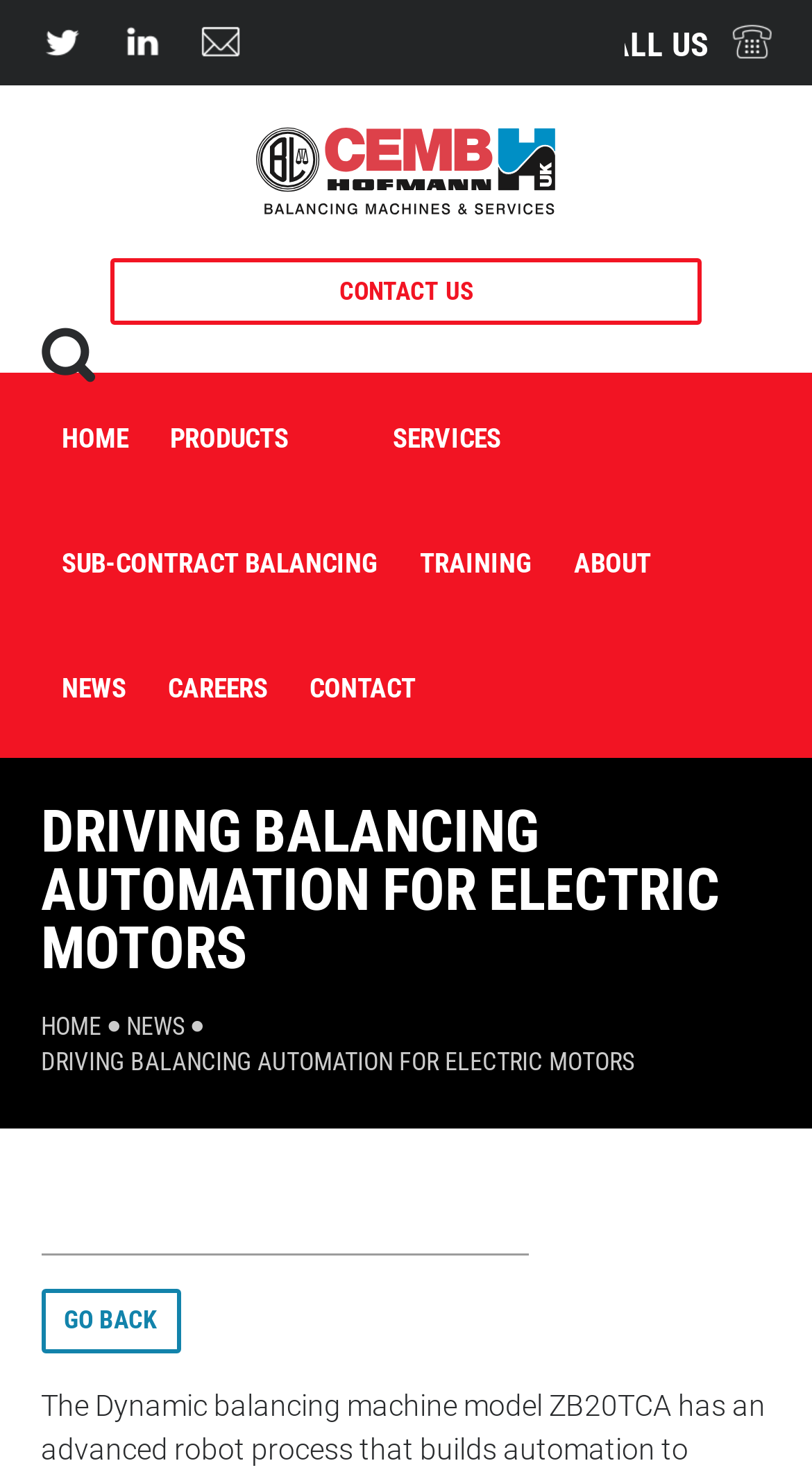Determine the bounding box coordinates for the region that must be clicked to execute the following instruction: "Contact sales@cembhofmann.co.uk directly".

[0.245, 0.014, 0.296, 0.042]